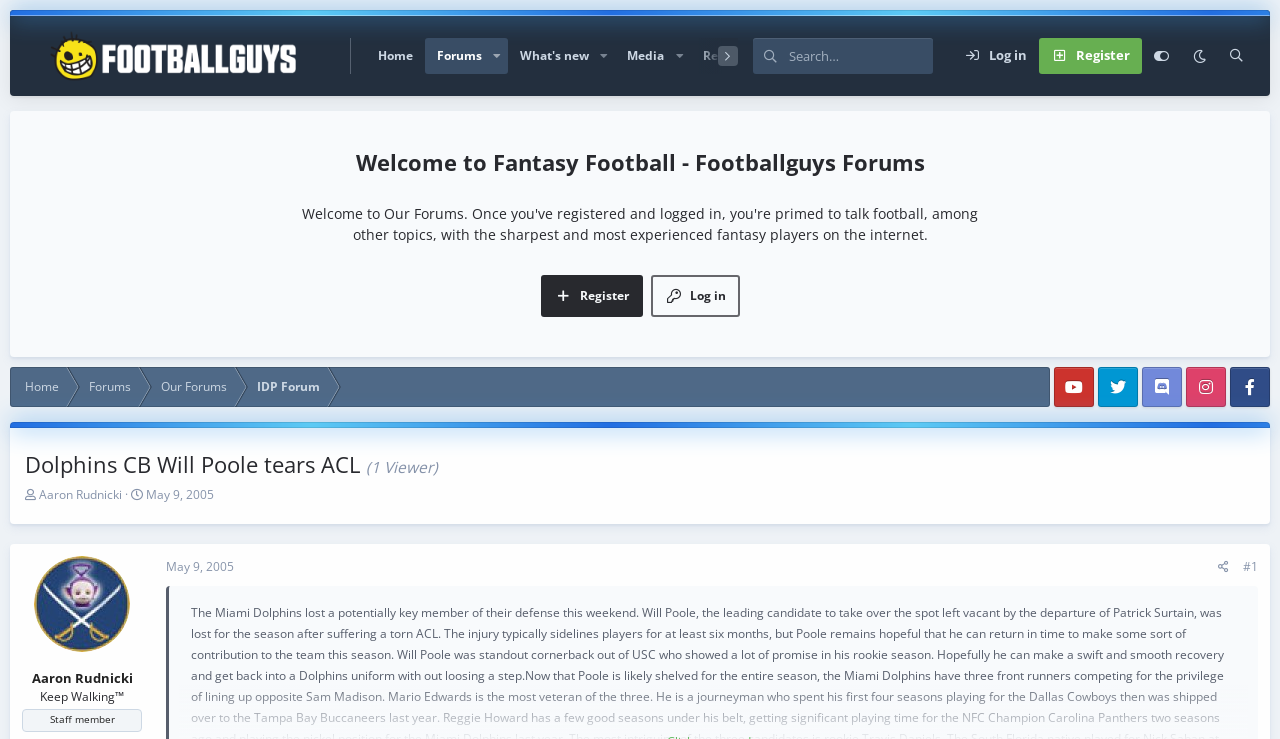Identify the bounding box coordinates of the region that needs to be clicked to carry out this instruction: "Read the thread starter's post". Provide these coordinates as four float numbers ranging from 0 to 1, i.e., [left, top, right, bottom].

[0.03, 0.658, 0.095, 0.681]